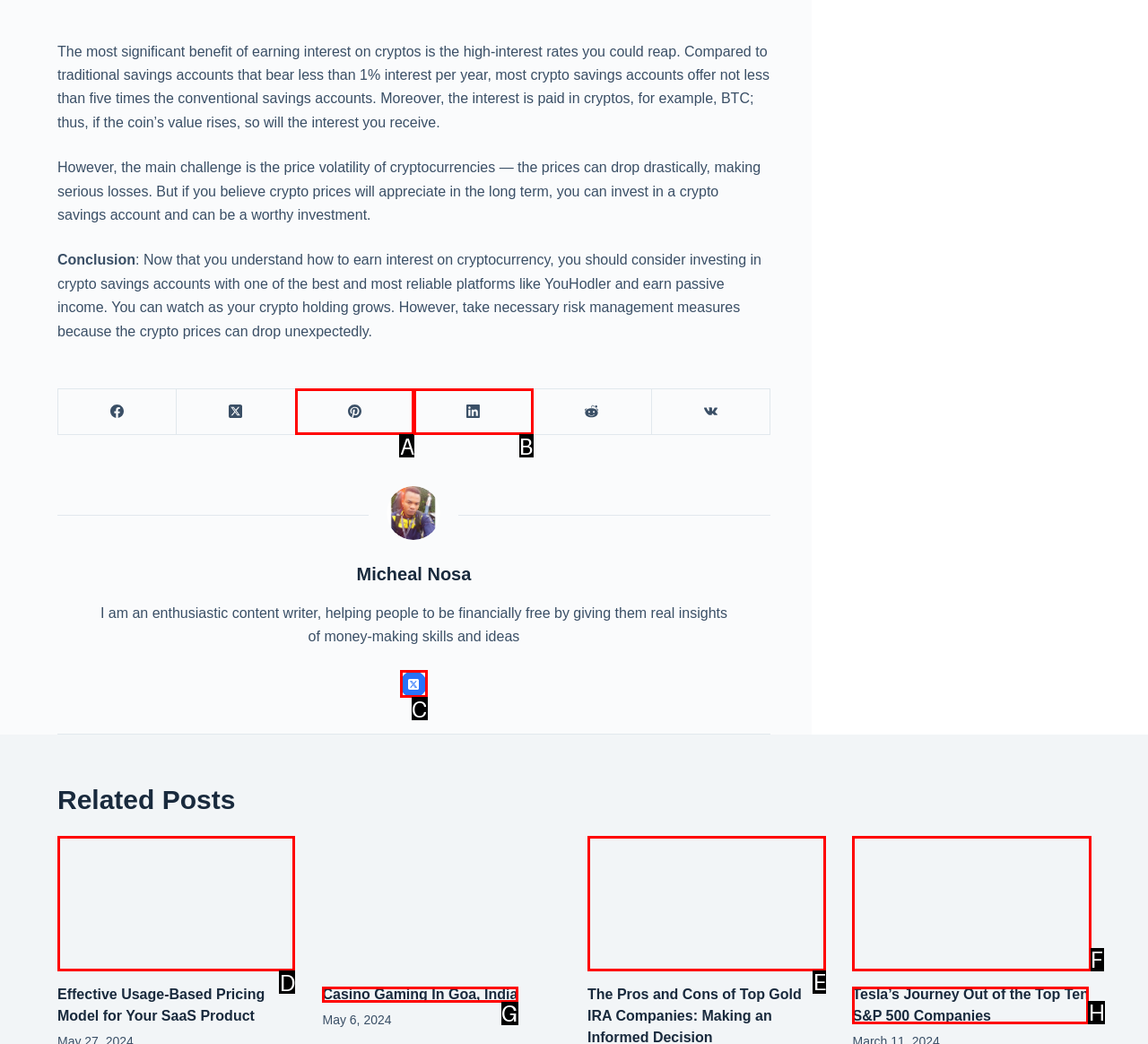Based on the task: Click on the 'HOME' link, which UI element should be clicked? Answer with the letter that corresponds to the correct option from the choices given.

None